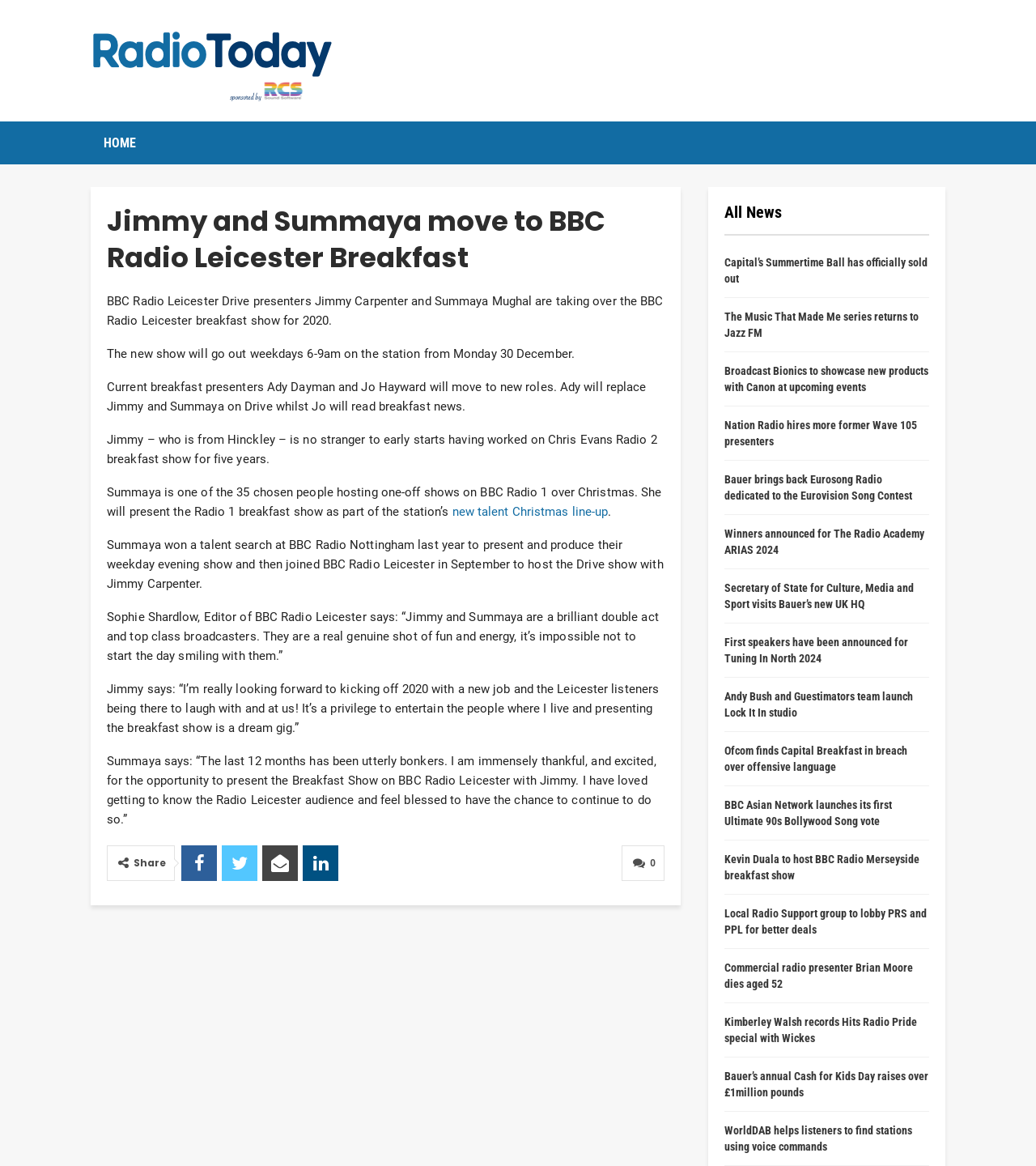Find the bounding box coordinates of the area that needs to be clicked in order to achieve the following instruction: "Visit the new talent Christmas line-up". The coordinates should be specified as four float numbers between 0 and 1, i.e., [left, top, right, bottom].

[0.436, 0.432, 0.587, 0.445]